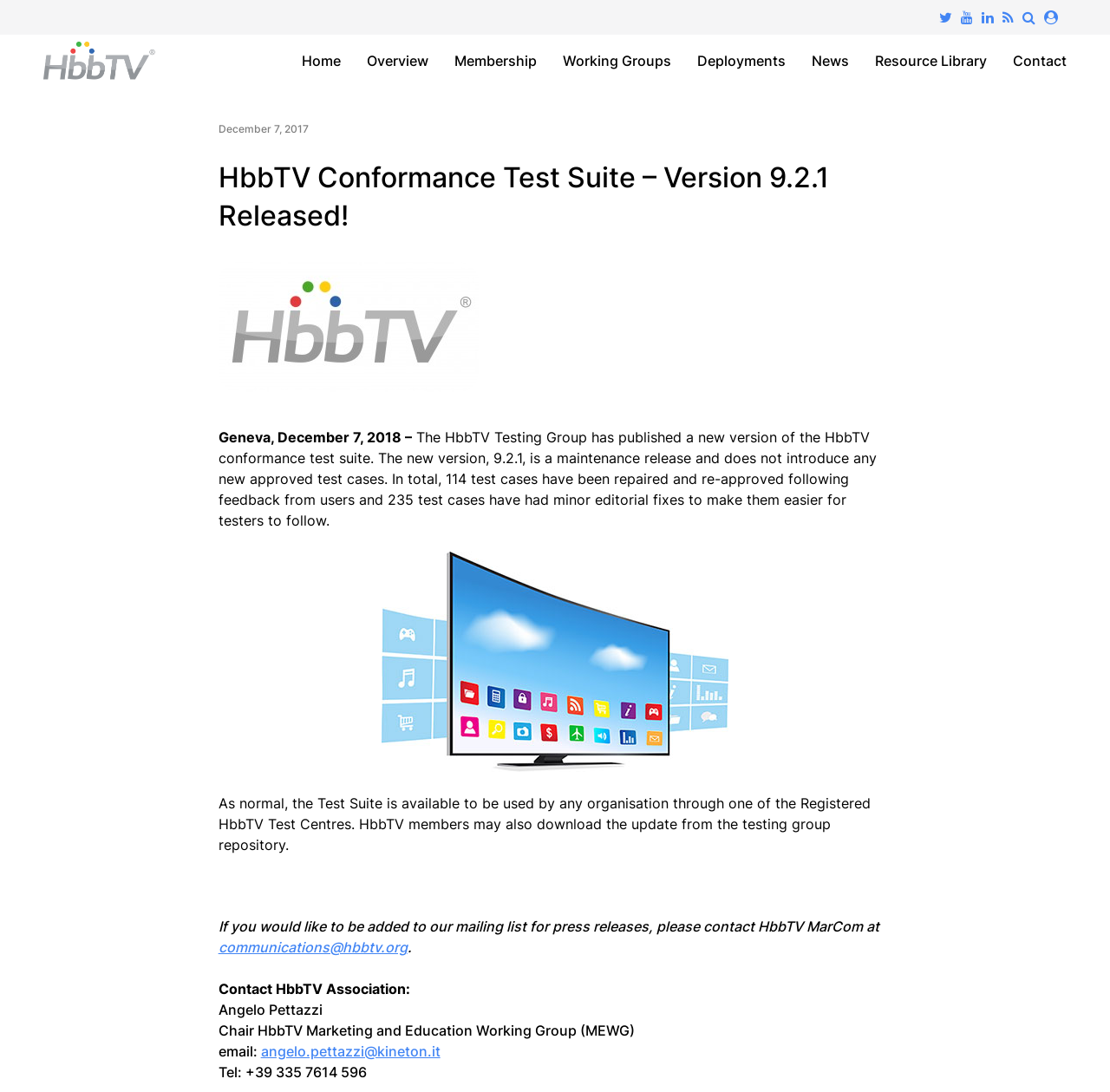How many test cases have been repaired and re-approved?
Based on the content of the image, thoroughly explain and answer the question.

According to the text, 'In total, 114 test cases have been repaired and re-approved following feedback from users...' which is located in the middle of the webpage.